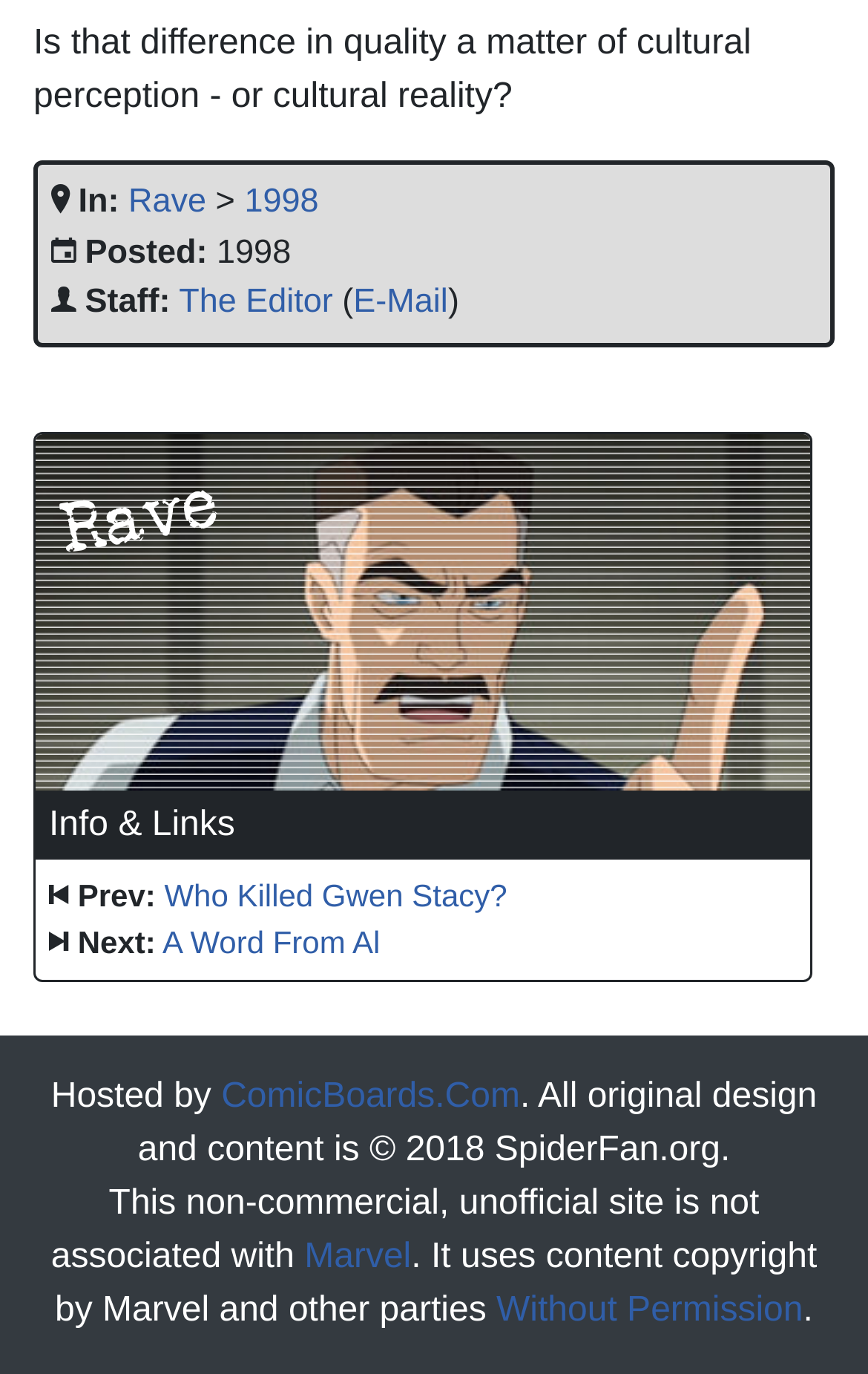What is the name of the next article? Analyze the screenshot and reply with just one word or a short phrase.

A Word From Al